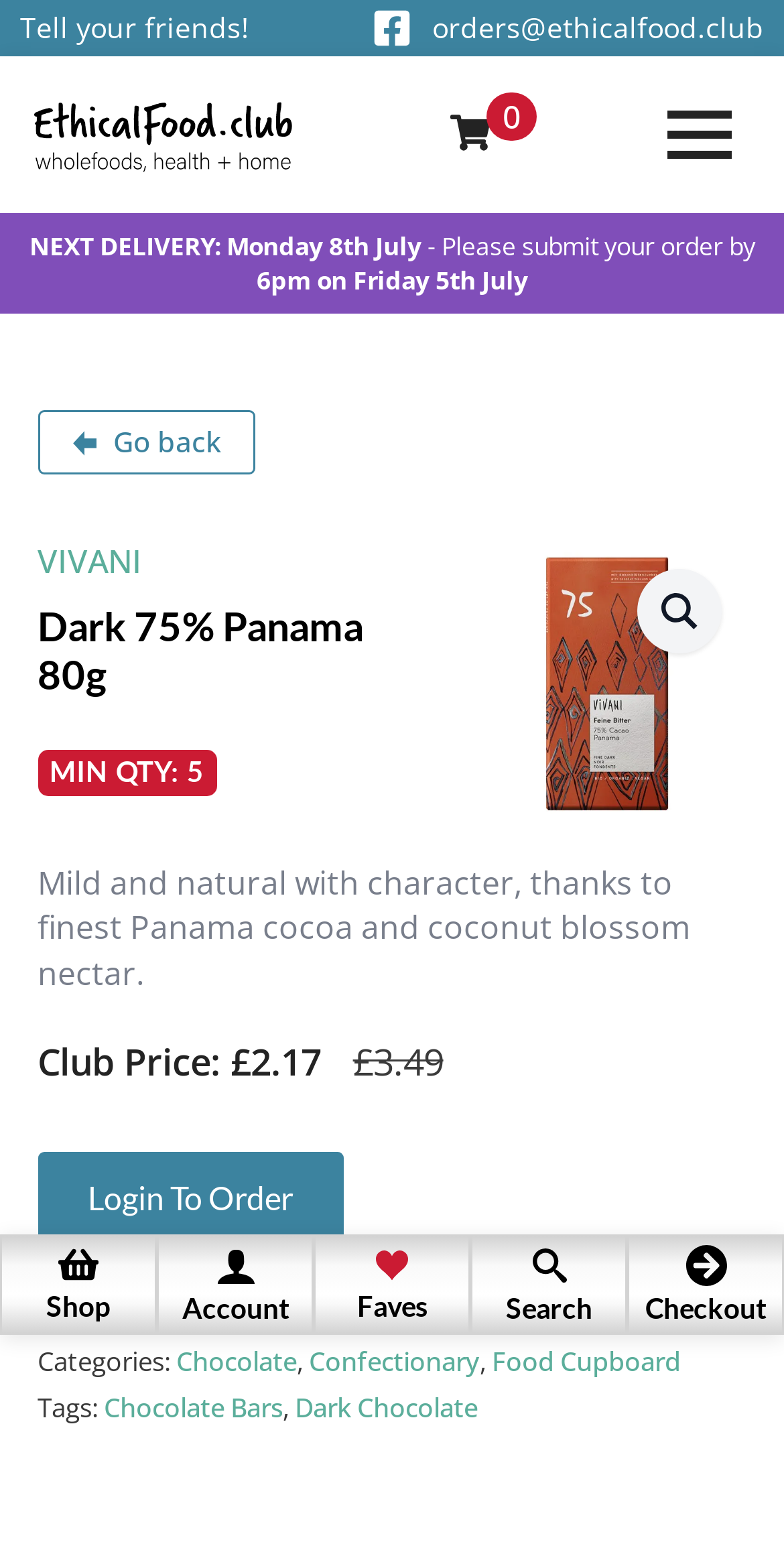Using the element description provided, determine the bounding box coordinates in the format (top-left x, top-left y, bottom-right x, bottom-right y). Ensure that all values are floating point numbers between 0 and 1. Element description: Faves

[0.4, 0.796, 0.6, 0.861]